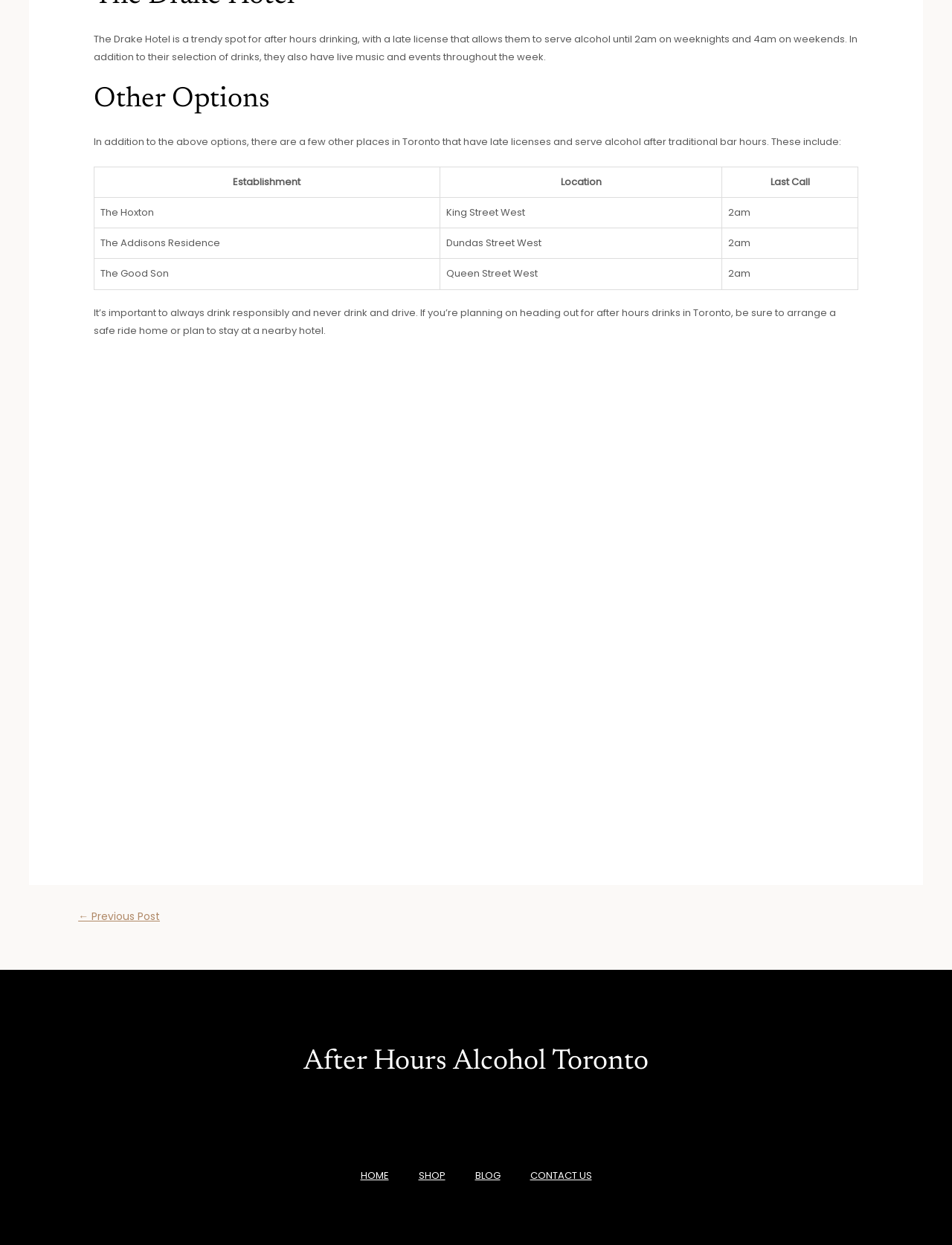What is the main topic of the webpage?
Examine the webpage screenshot and provide an in-depth answer to the question.

The main topic of the webpage is after-hours alcohol in Toronto, which includes information about establishments that serve alcohol late, their locations, and last call times, as well as responsible drinking practices.